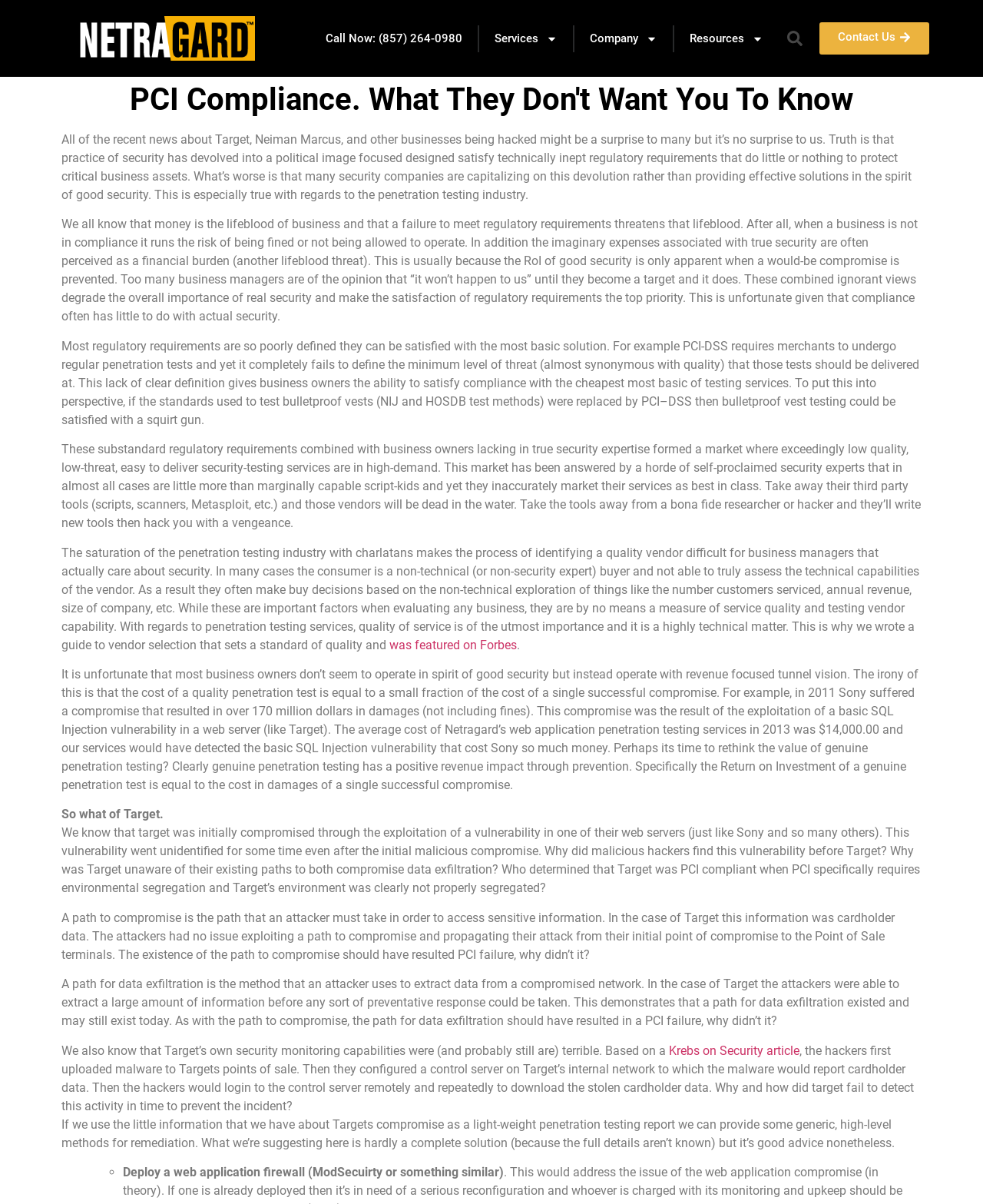Please predict the bounding box coordinates of the element's region where a click is necessary to complete the following instruction: "Click the 'Contact Us' link". The coordinates should be represented by four float numbers between 0 and 1, i.e., [left, top, right, bottom].

[0.833, 0.019, 0.945, 0.045]